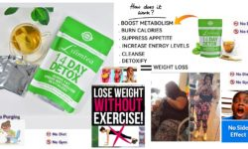Explain the image in a detailed and descriptive way.

This image promotes a detox tea product designed for weight loss. It features a vibrant green package labeled "14 DAY DETOX," which suggests a 14-day program aimed at enhancing metabolism, burning calories, suppressing appetite, and boosting energy levels. Surrounding the product are visuals of a cup of detox tea, reinforcing the drinkable aspect of the regimen. 

Additionally, text highlights the benefits of the detox tea, emphasizing its cleansing and detoxifying properties, while boldly proclaiming "LOSE WEIGHT WITHOUT EXERCISE!" This catchy phrase captures attention, suggesting that the product provides an effortless solution for weight loss. 

The image further includes a section titled "How does it work?" with bullet points outlining the product's key benefits, making it clear and approachable for potential customers. The overall design combines informative and motivational elements, effectively engaging viewers interested in weight loss solutions.